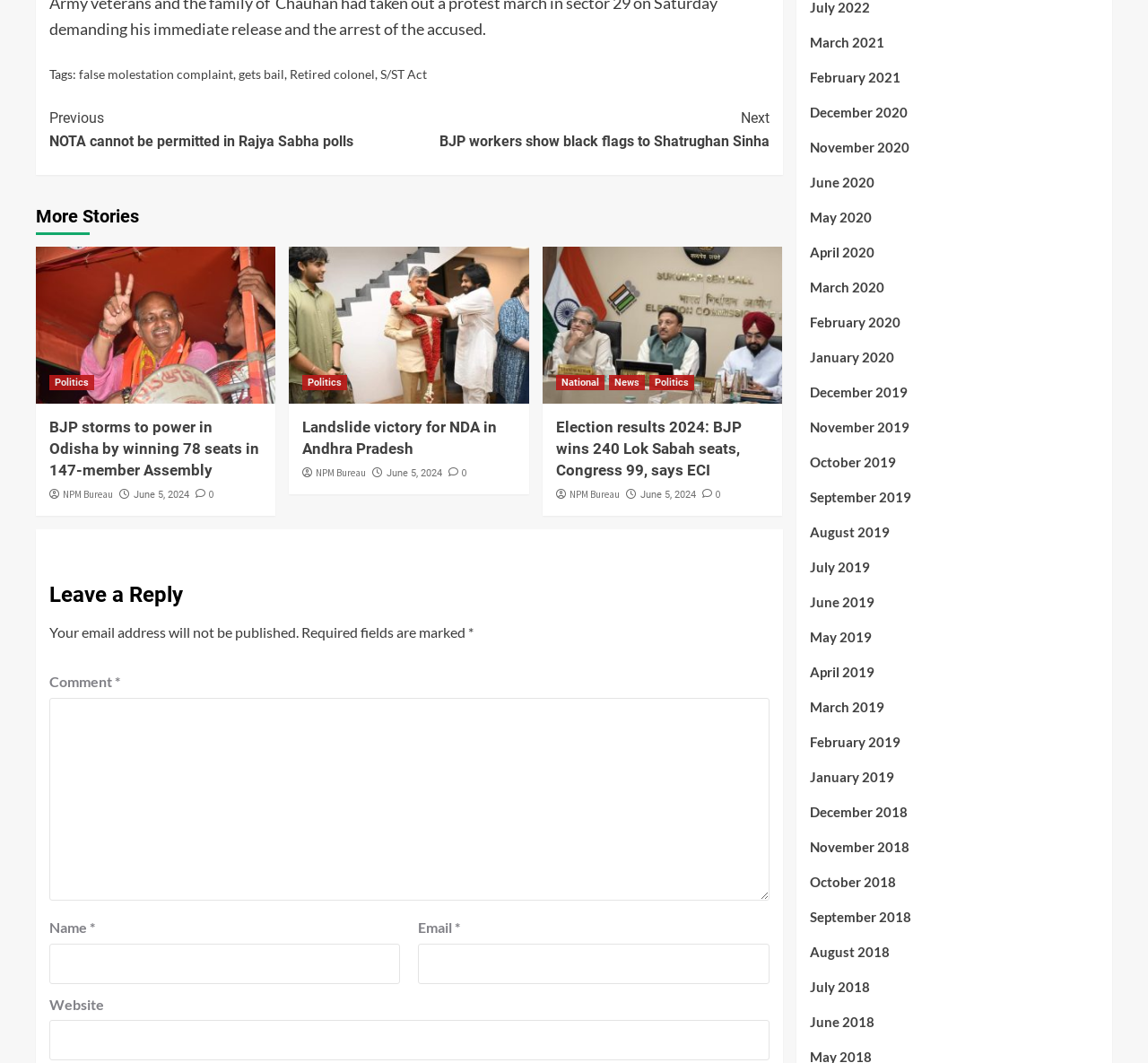Provide a brief response in the form of a single word or phrase:
What is the purpose of the textbox labeled 'Email'?

To enter email address